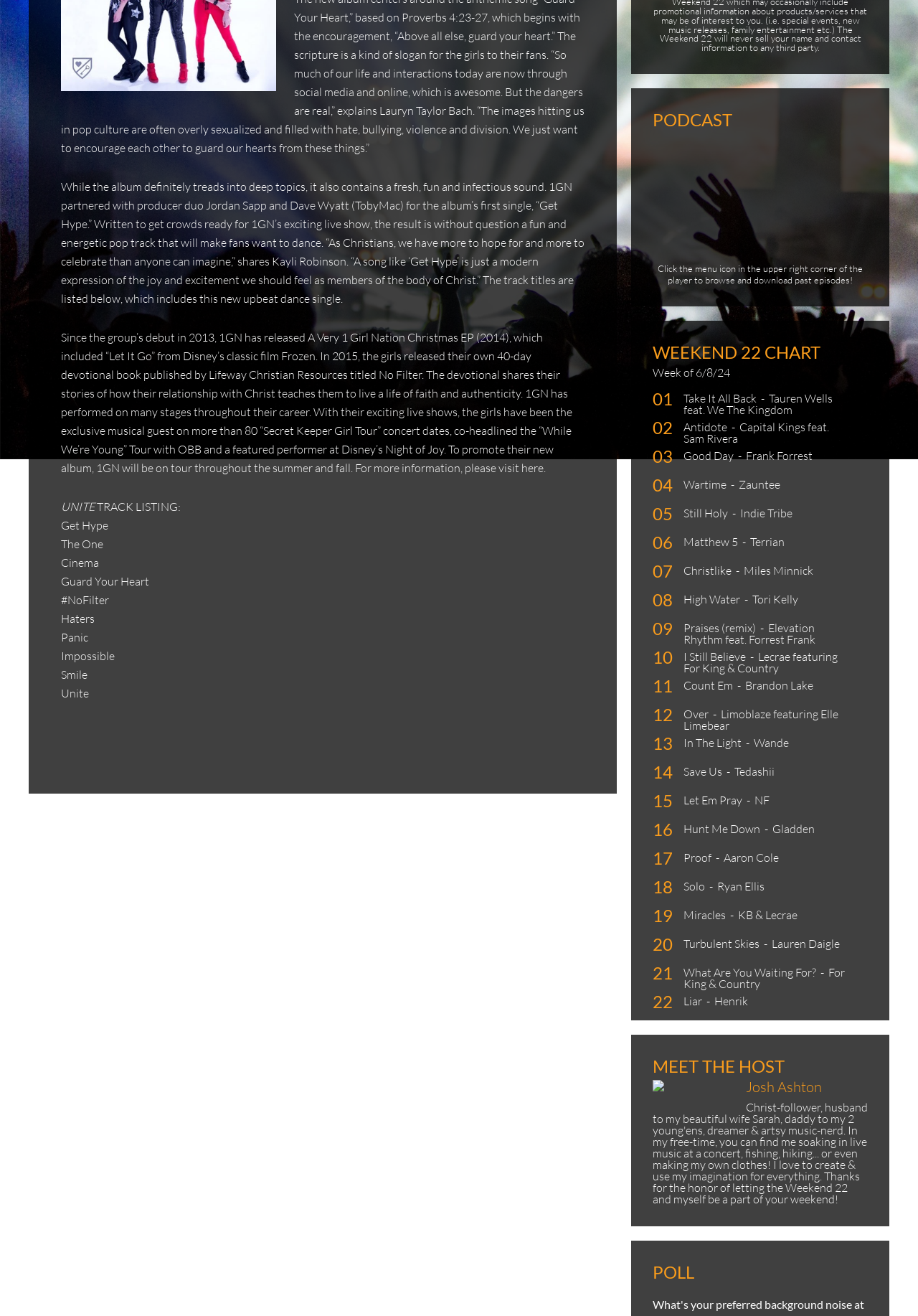Find the bounding box coordinates for the UI element that matches this description: "I Still Believe".

[0.745, 0.493, 0.815, 0.504]